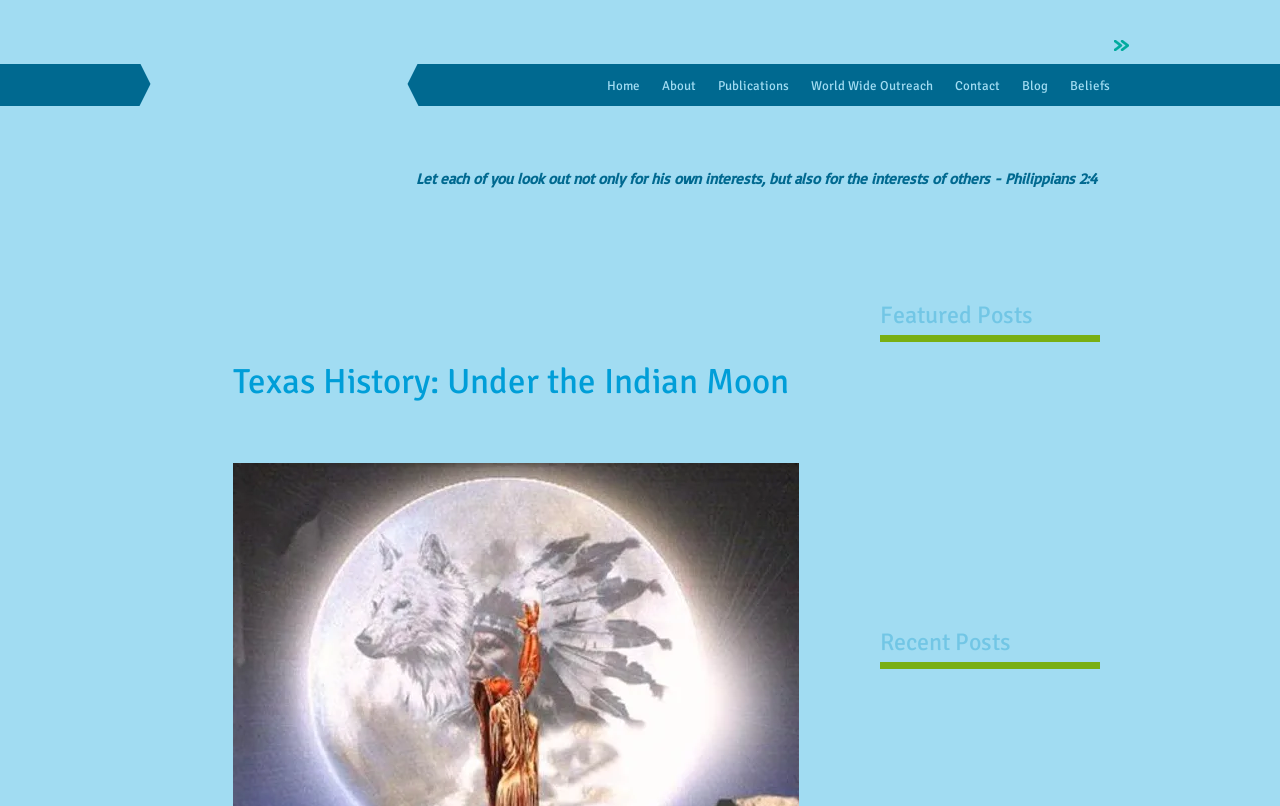What is the theme of the featured posts?
Based on the visual content, answer with a single word or a brief phrase.

Texas History